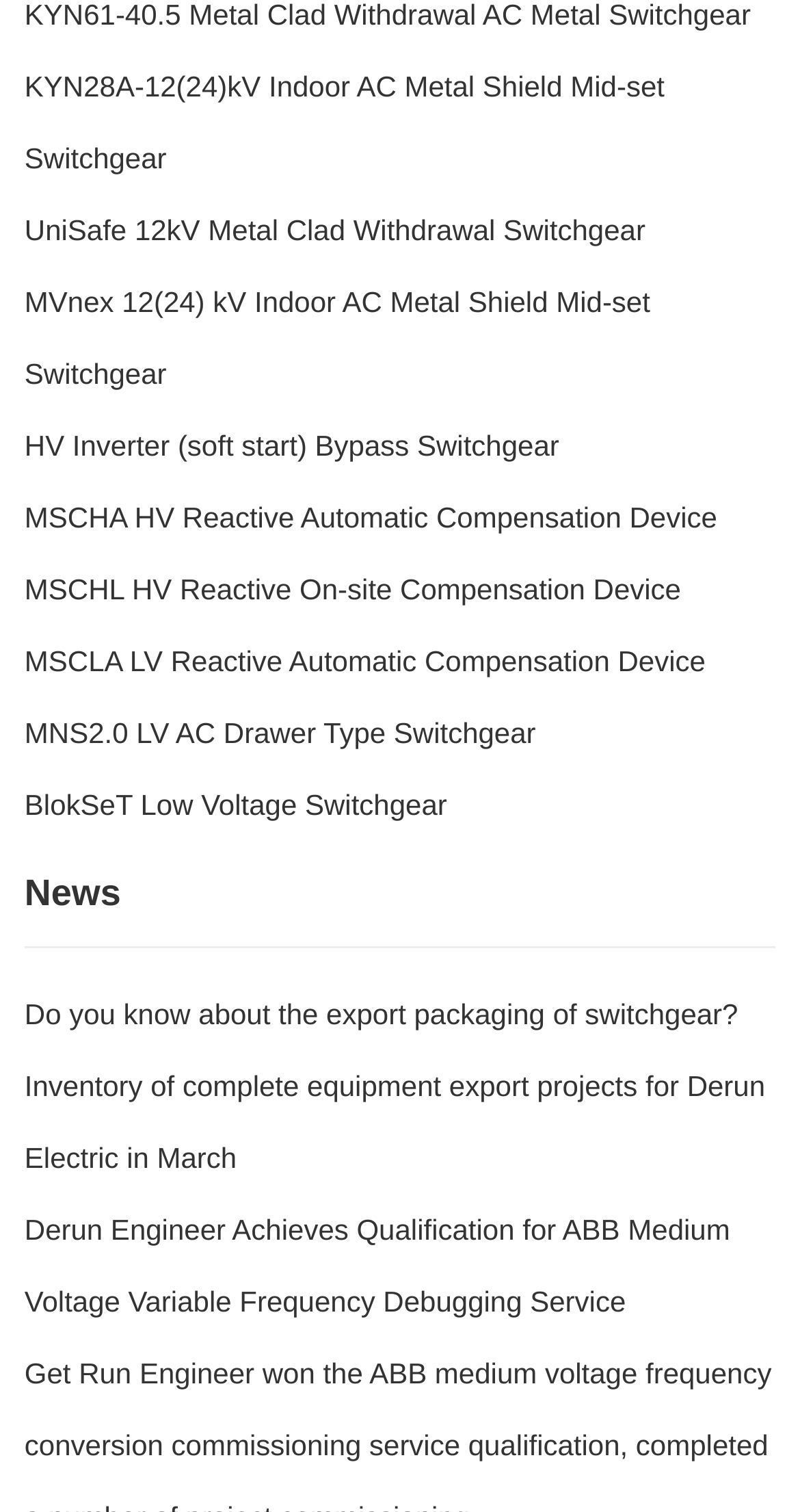Identify and provide the bounding box coordinates of the UI element described: "BlokSeT Low Voltage Switchgear". The coordinates should be formatted as [left, top, right, bottom], with each number being a float between 0 and 1.

[0.031, 0.521, 0.559, 0.542]